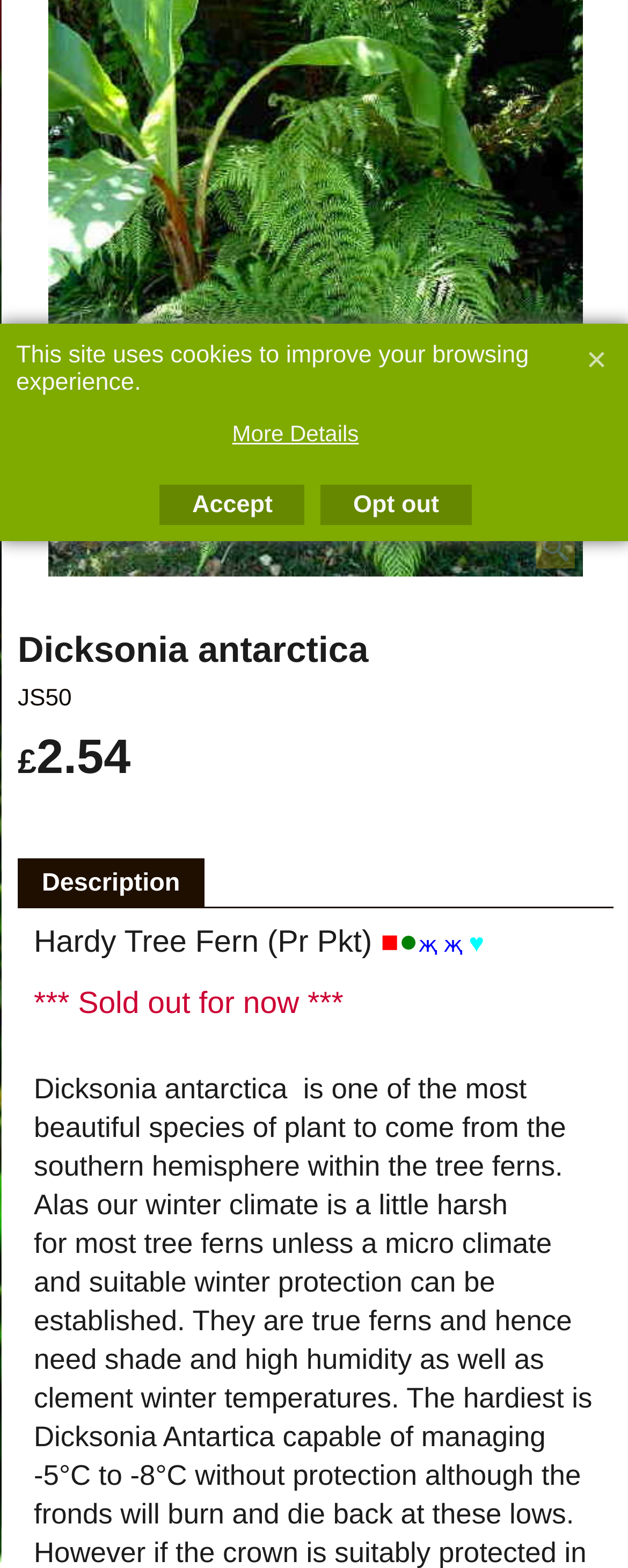Determine the bounding box for the UI element described here: "Accept".

[0.255, 0.309, 0.485, 0.335]